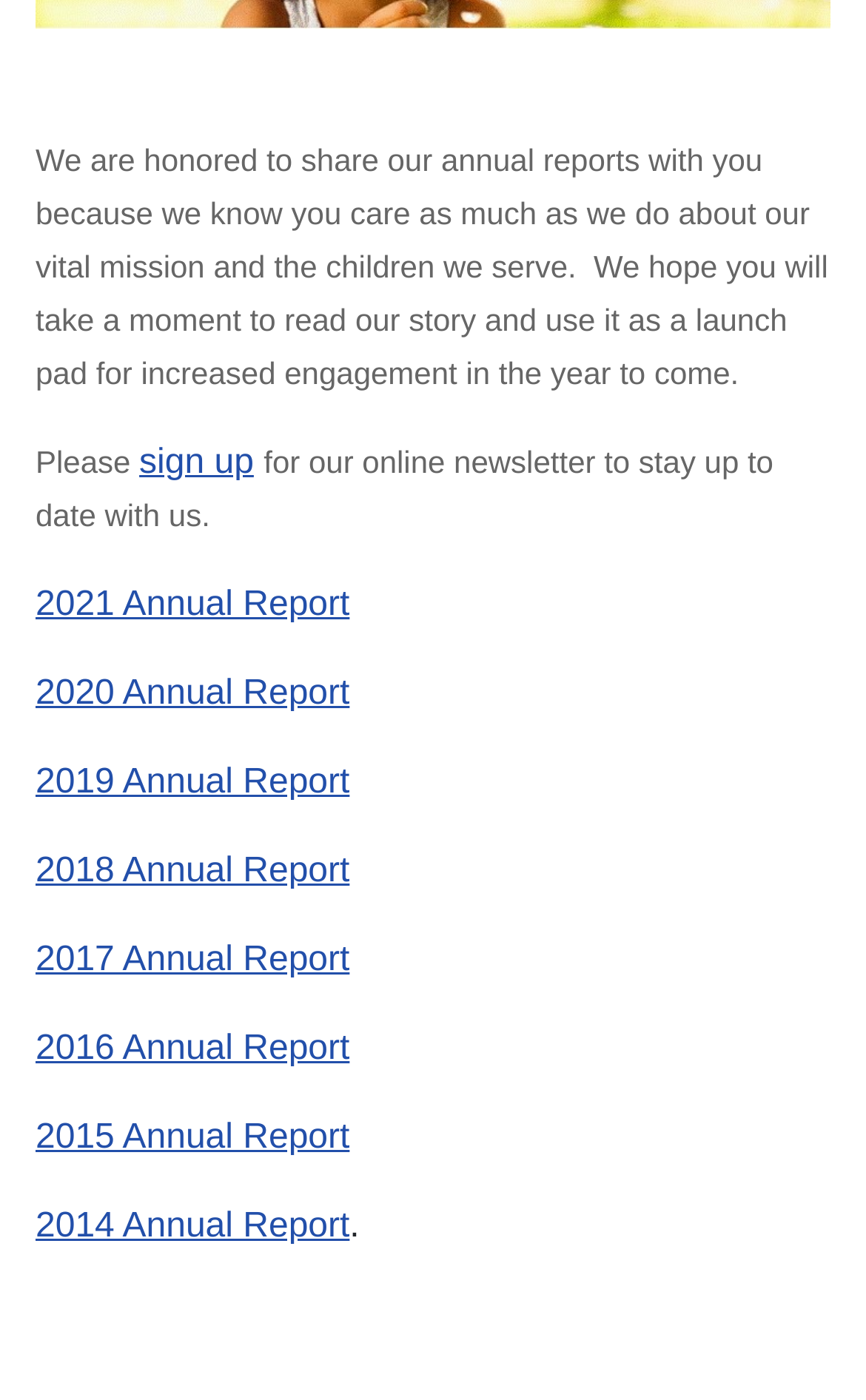Carefully examine the image and provide an in-depth answer to the question: What is the purpose of sharing annual reports?

The purpose of sharing annual reports is to share the mission and progress of the organization, as stated in the introductory text, which expresses the organization's desire to share its story and vital mission with those who care about the children they serve.